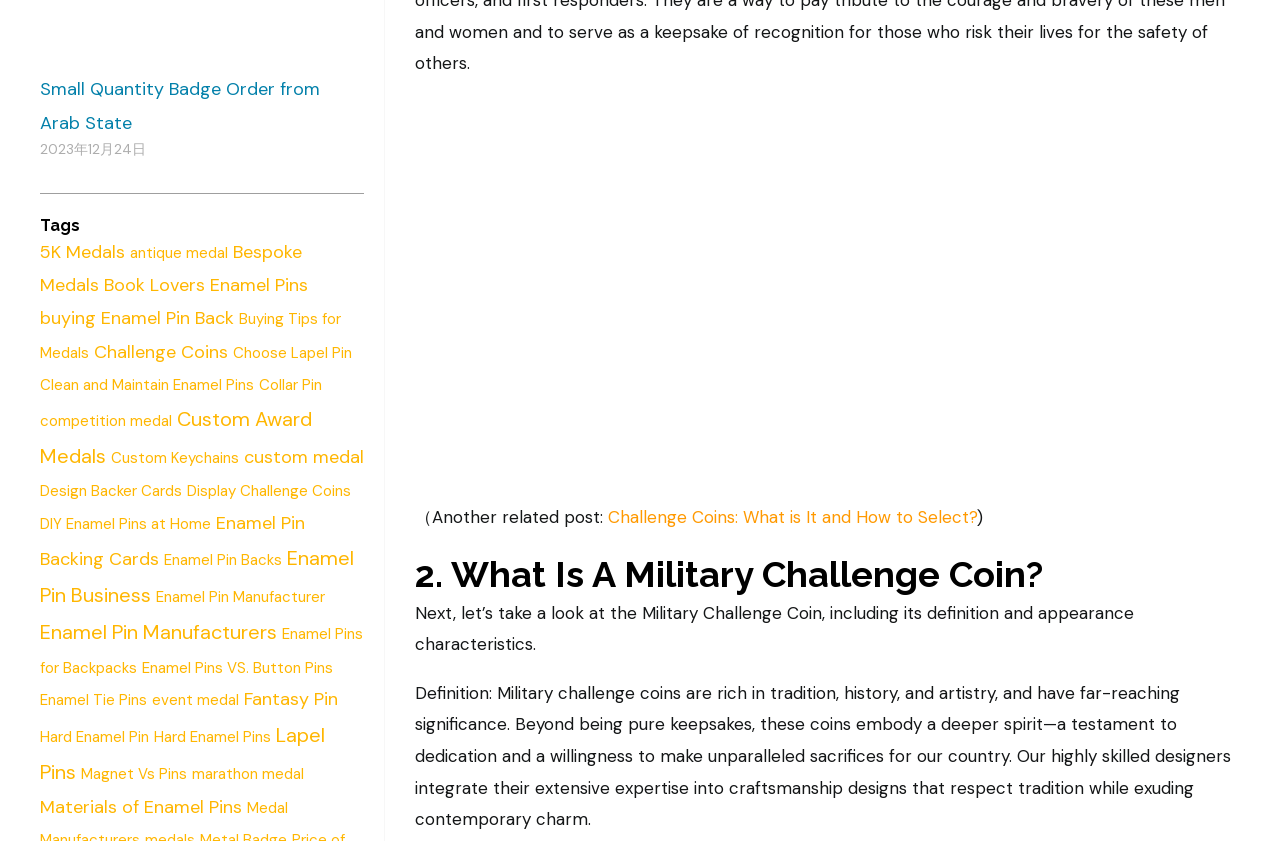Analyze the image and give a detailed response to the question:
What is the definition of 'Military Challenge Coin' according to the webpage?

I read the text on the webpage and found the definition of 'Military Challenge Coin', which states that they are 'rich in tradition, history, and artistry, and have far-reaching significance'.